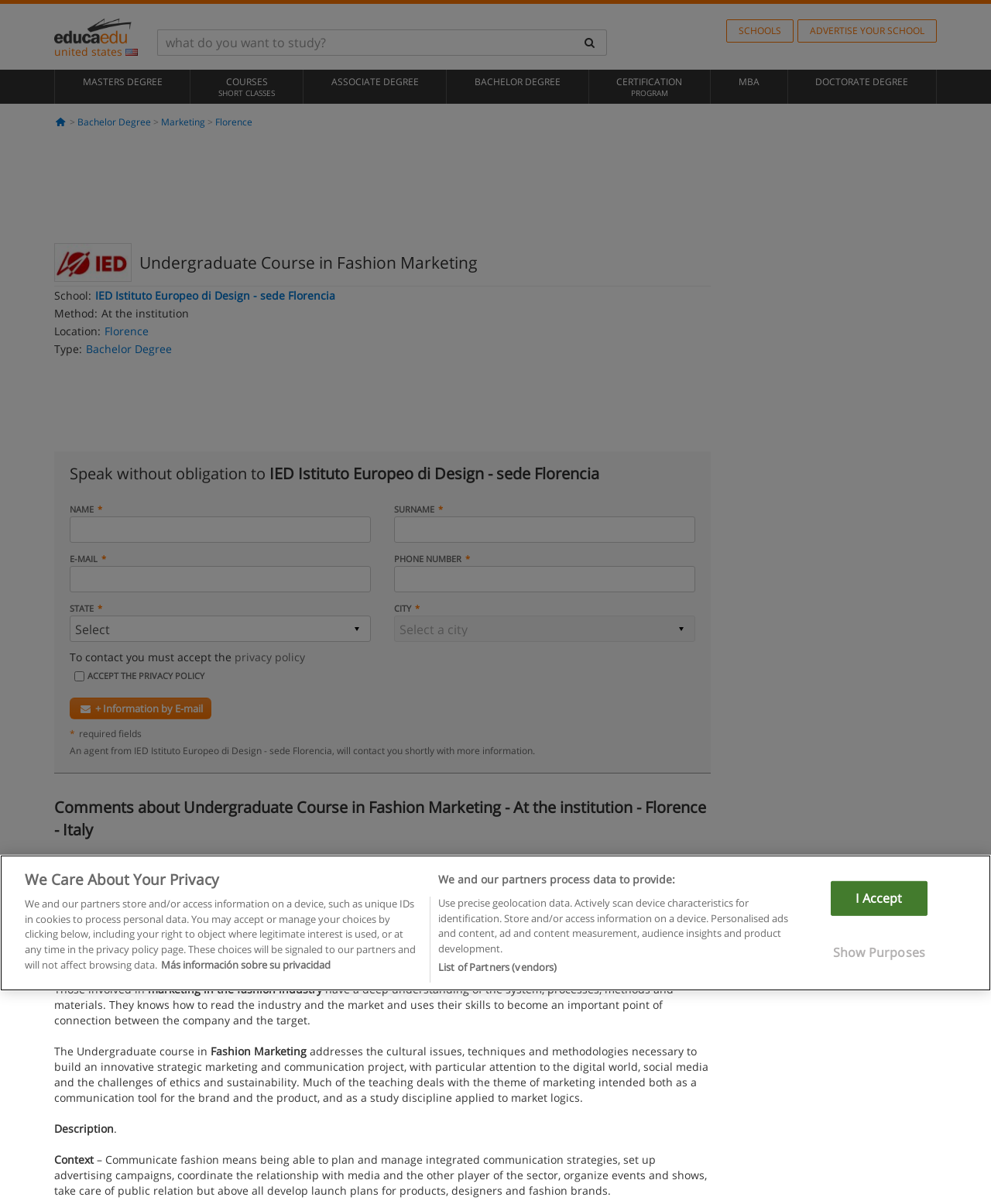What is the name of the school offering the undergraduate course? Analyze the screenshot and reply with just one word or a short phrase.

IED Istituto Europeo di Design - sede Florencia